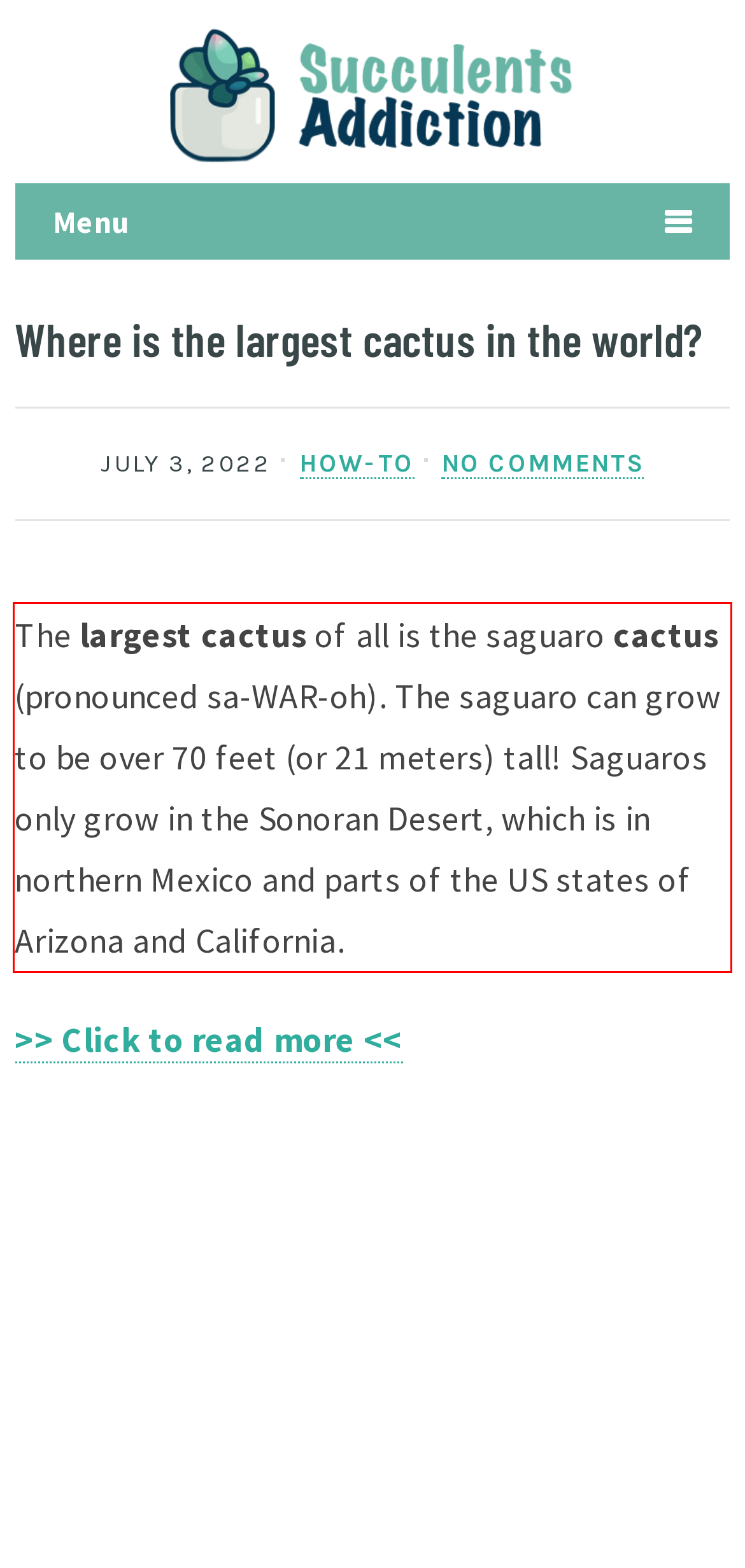Please identify and extract the text from the UI element that is surrounded by a red bounding box in the provided webpage screenshot.

The largest cactus of all is the saguaro cactus (pronounced sa-WAR-oh). The saguaro can grow to be over 70 feet (or 21 meters) tall! Saguaros only grow in the Sonoran Desert, which is in northern Mexico and parts of the US states of Arizona and California.